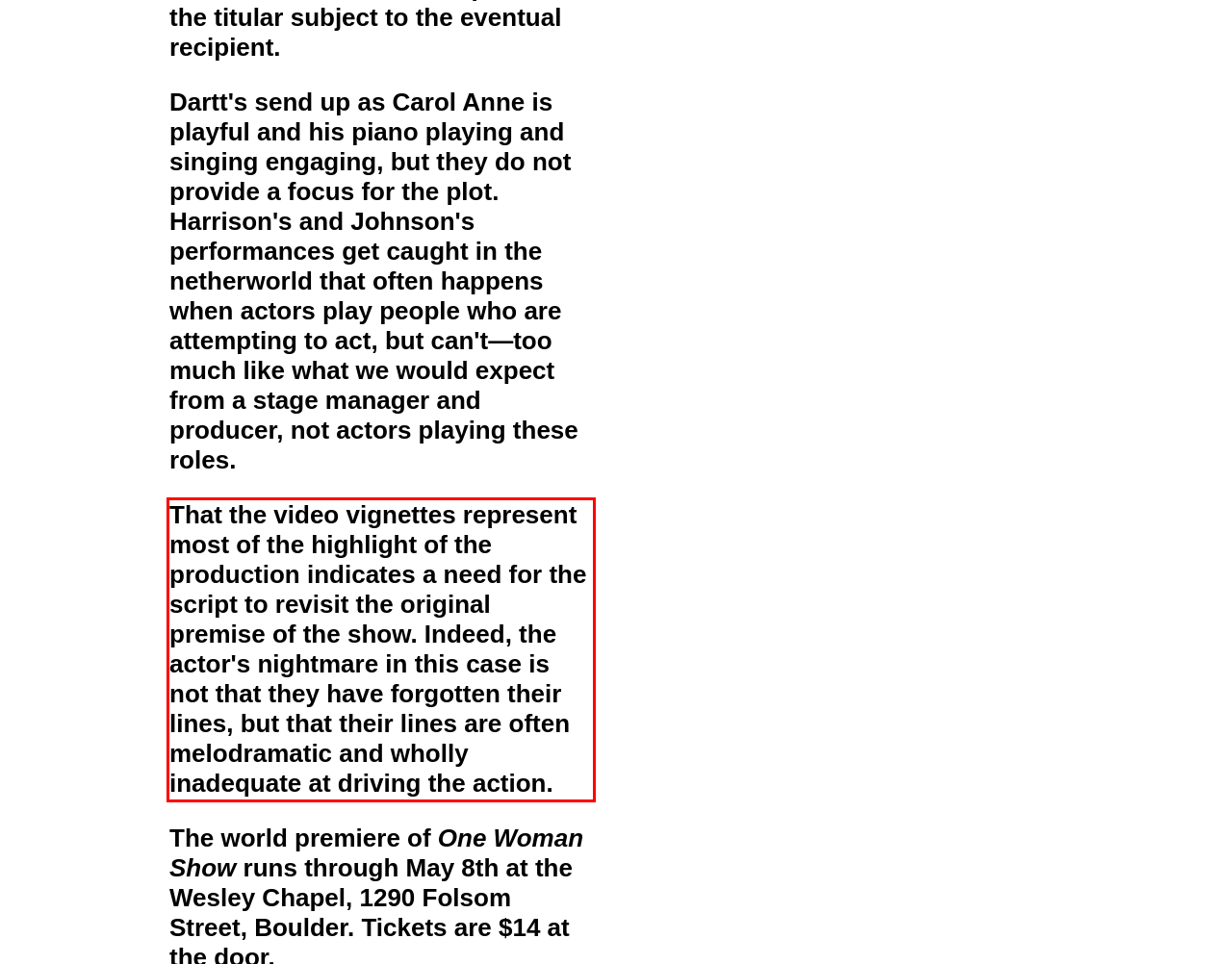Please perform OCR on the text content within the red bounding box that is highlighted in the provided webpage screenshot.

That the video vignettes represent most of the highlight of the production indicates a need for the script to revisit the original premise of the show. Indeed, the actor's nightmare in this case is not that they have forgotten their lines, but that their lines are often melodramatic and wholly inadequate at driving the action.